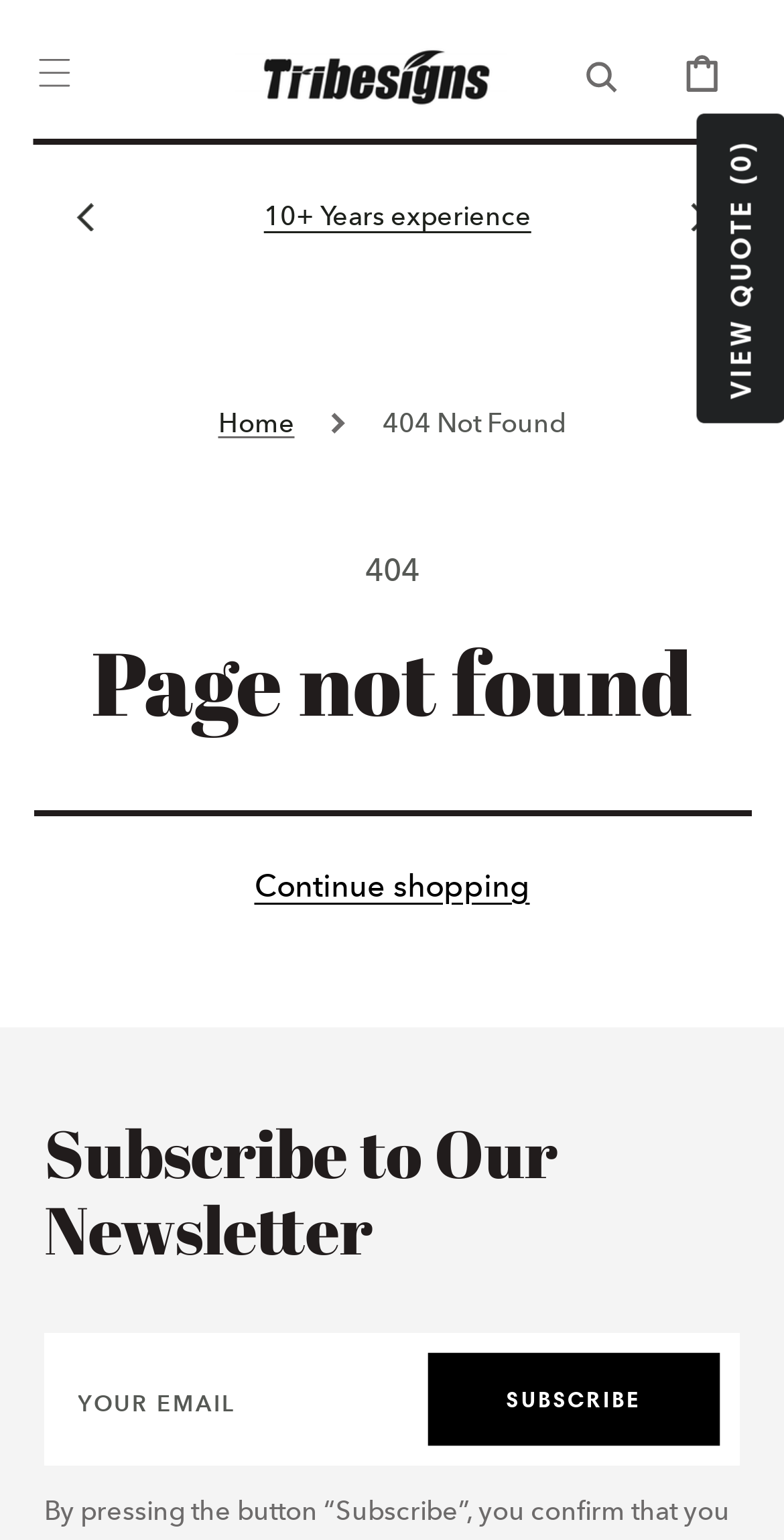Extract the bounding box coordinates for the UI element described as: "parent_node: CART".

[0.301, 0.014, 0.647, 0.08]